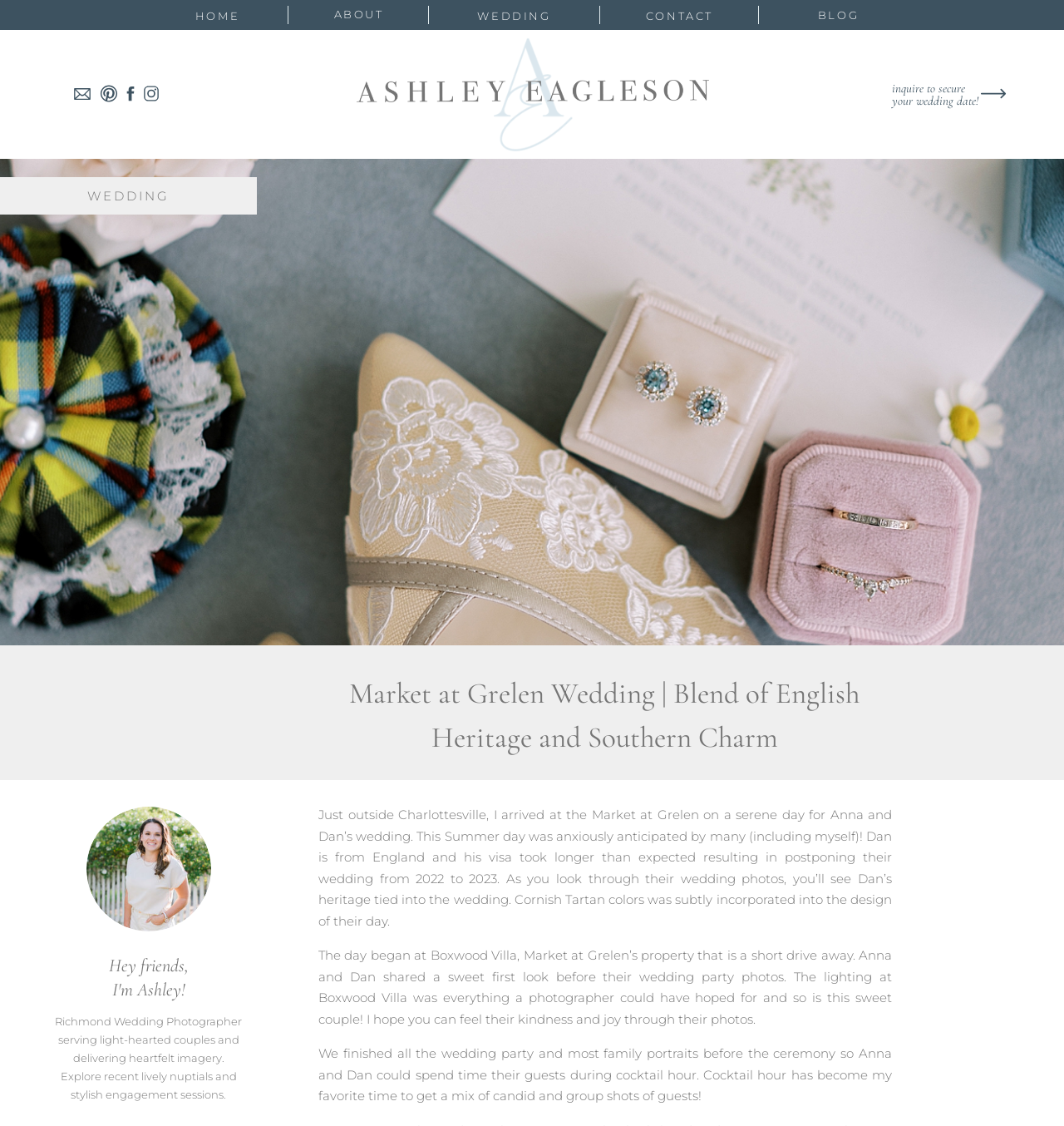Answer the following query concisely with a single word or phrase:
What is the name of the property where Anna and Dan shared a sweet first look?

Boxwood Villa